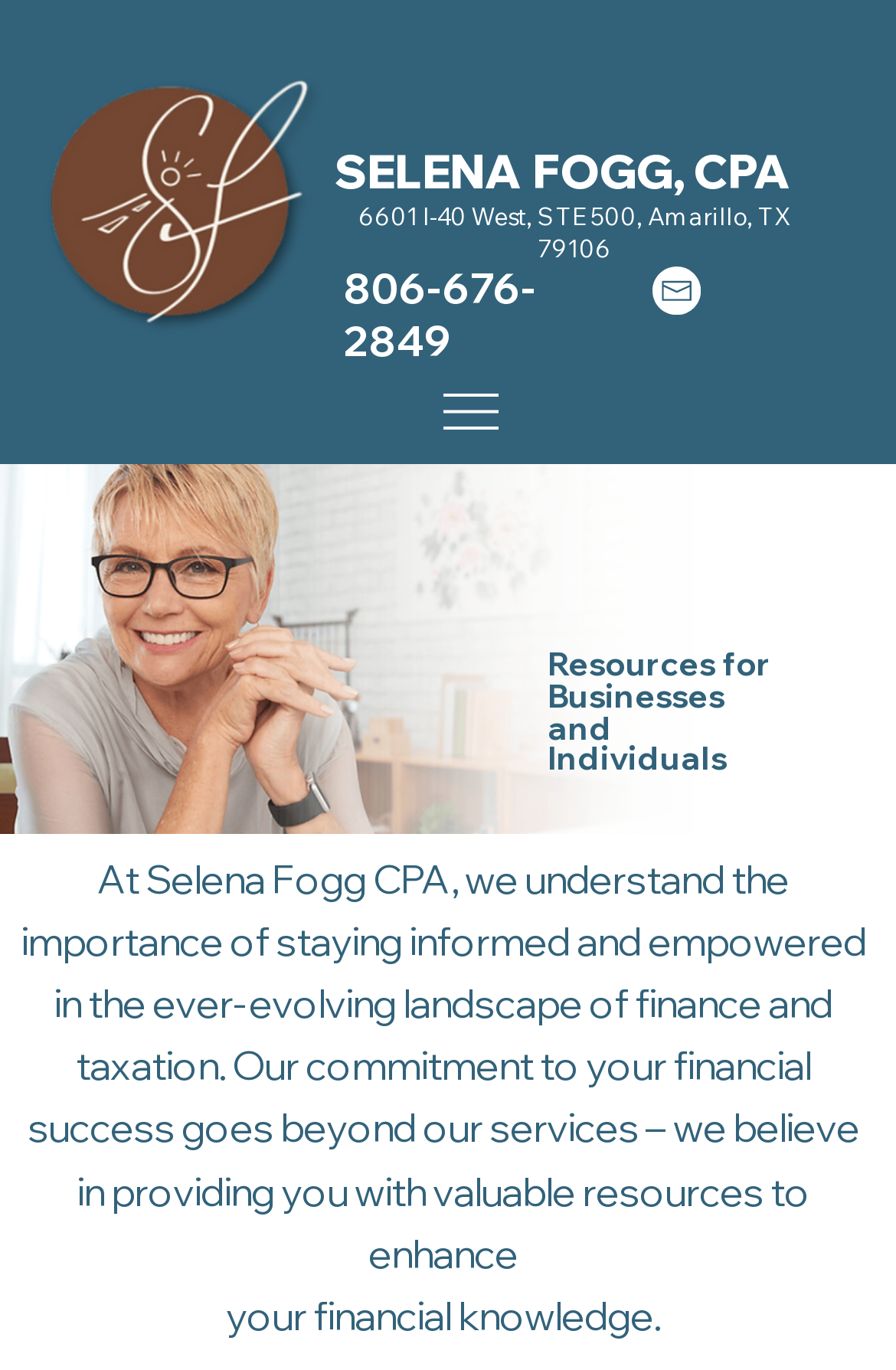Given the element description: "#comp-lphq4vbp_r_comp-lnhwn6u9 svg [data-color="1"] {fill: #FFFFFF;}", predict the bounding box coordinates of this UI element. The coordinates must be four float numbers between 0 and 1, given as [left, top, right, bottom].

[0.729, 0.195, 0.783, 0.23]